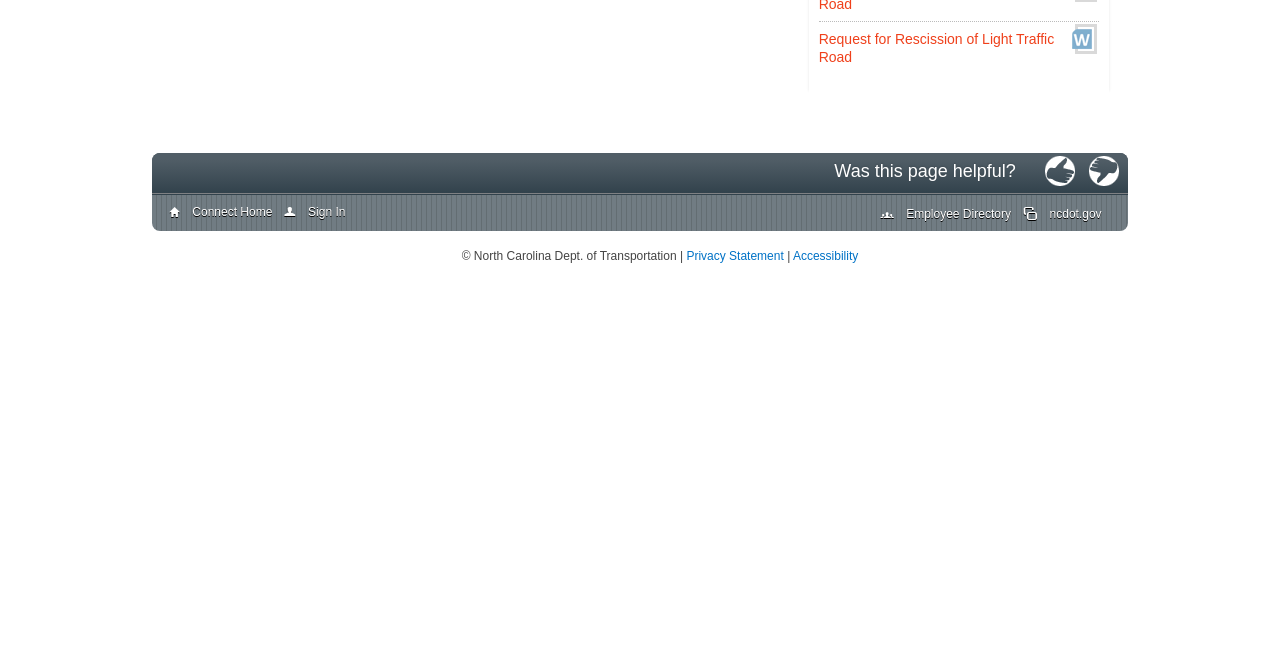Using the description "Electronics", predict the bounding box of the relevant HTML element.

None